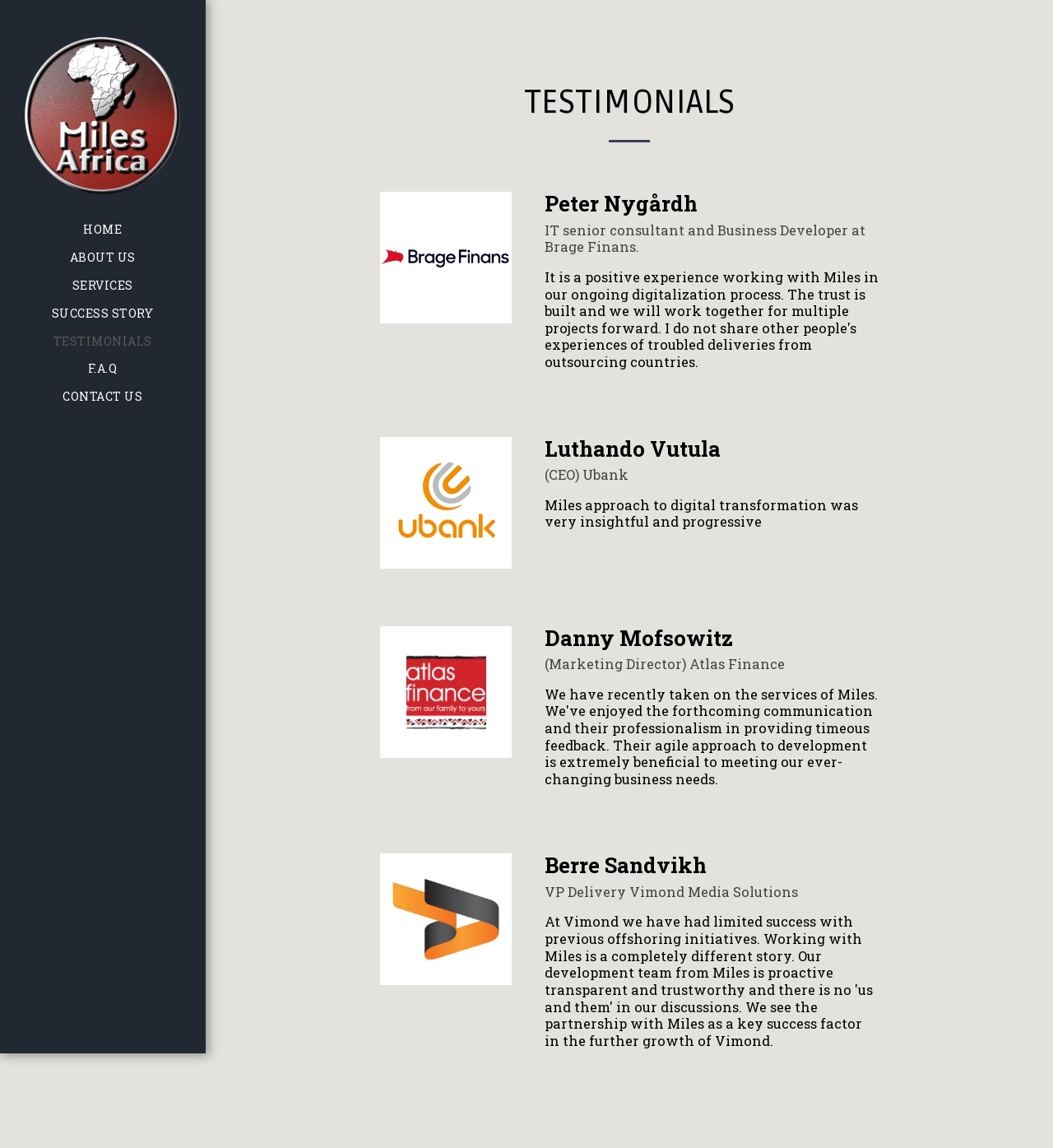Please determine the bounding box coordinates of the section I need to click to accomplish this instruction: "contact us".

[0.059, 0.335, 0.135, 0.357]